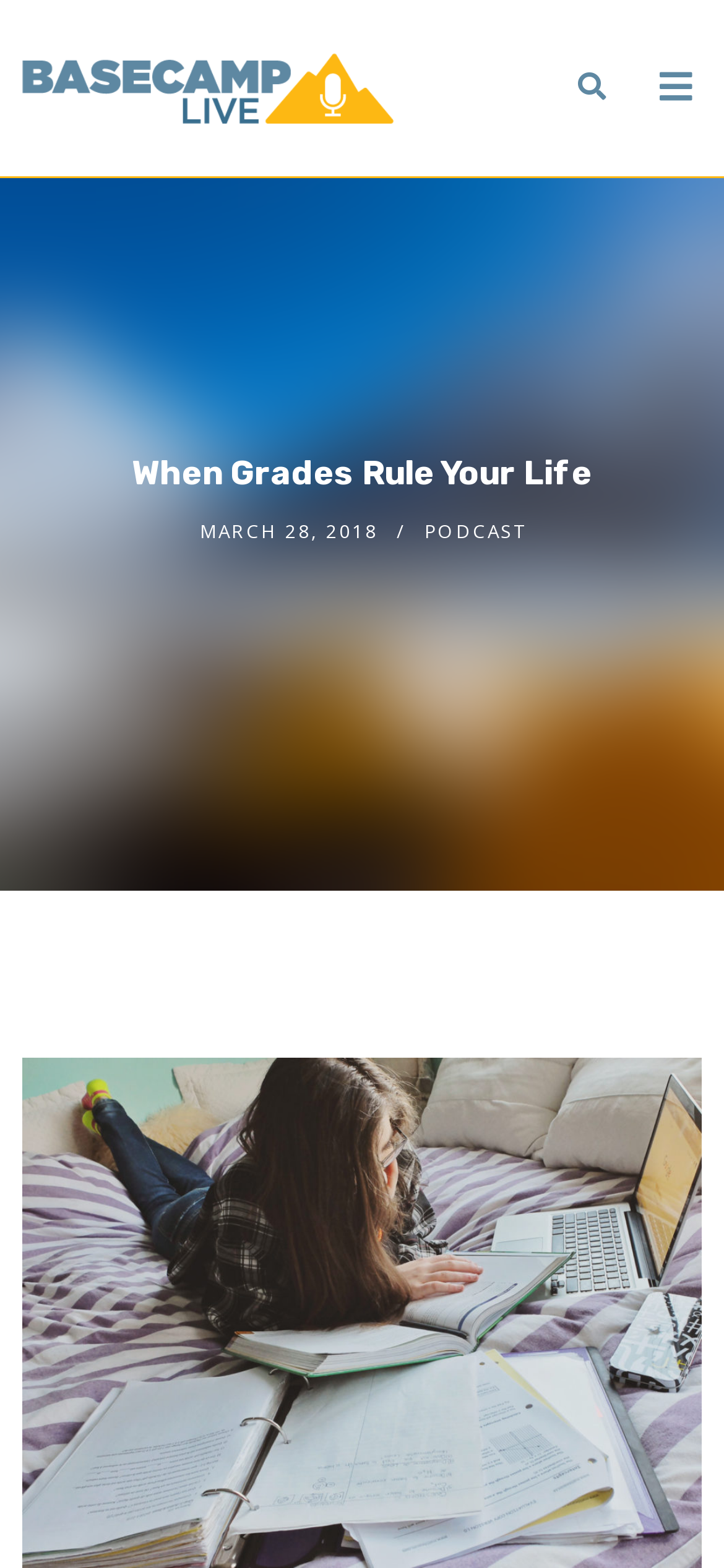What is the theme of the image at the bottom?
Carefully analyze the image and provide a thorough answer to the question.

I determined the theme of the image at the bottom by examining the image element with the bounding box coordinates [0.03, 0.674, 0.97, 0.999], which has a description of 'grades'.